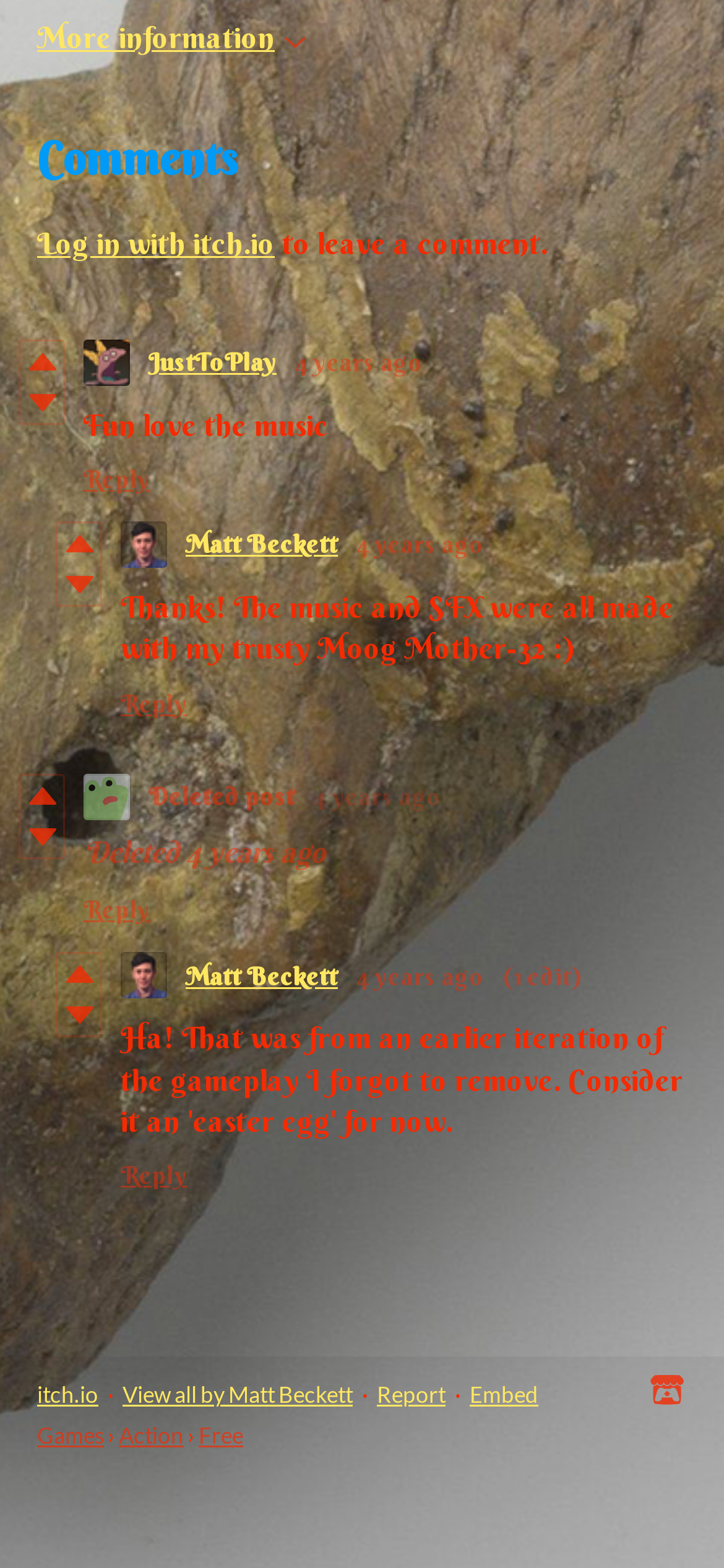Find the bounding box coordinates of the area that needs to be clicked in order to achieve the following instruction: "Report a game". The coordinates should be specified as four float numbers between 0 and 1, i.e., [left, top, right, bottom].

[0.521, 0.881, 0.615, 0.899]